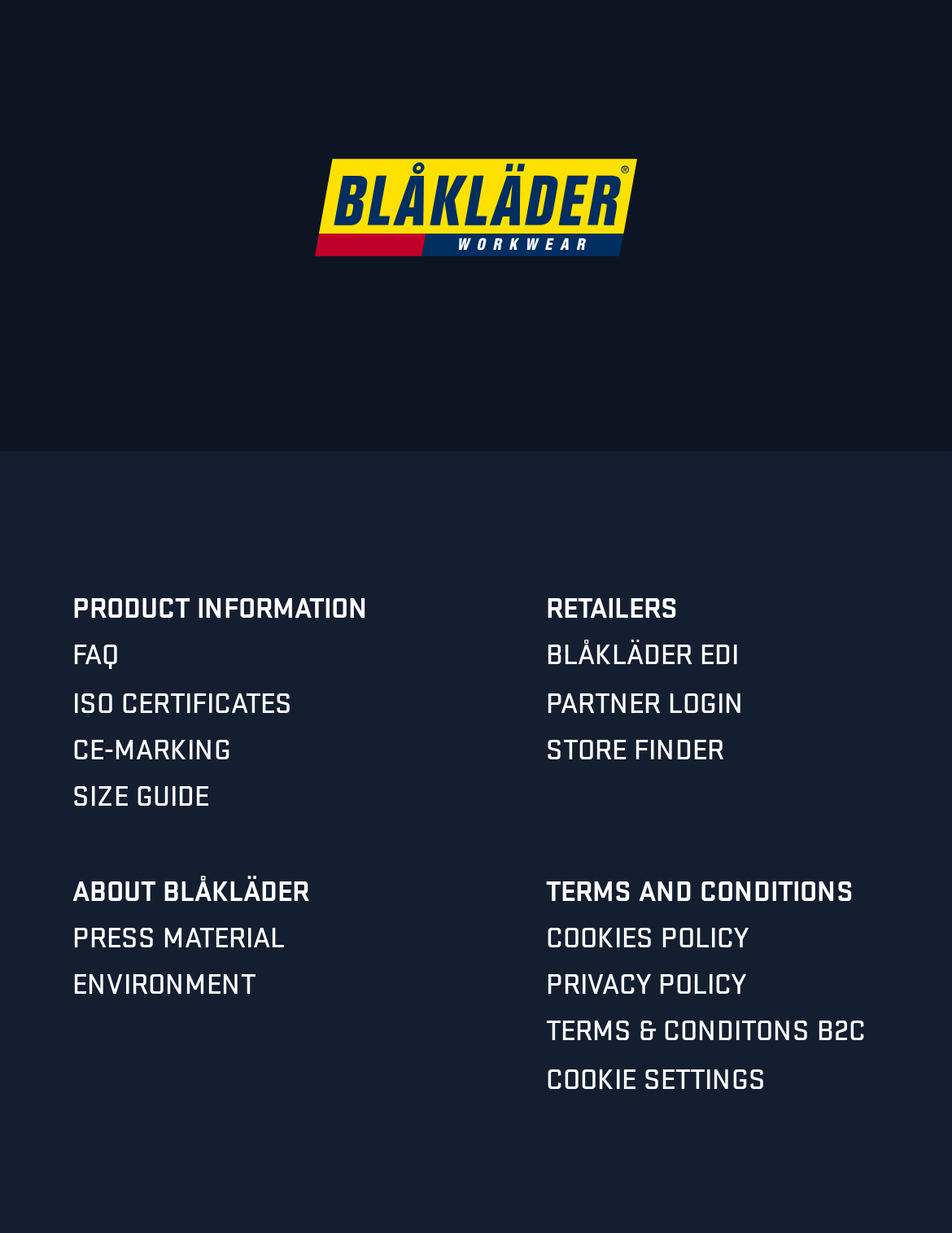Provide a brief response to the question below using one word or phrase:
What is the name of the company?

Blåkläder